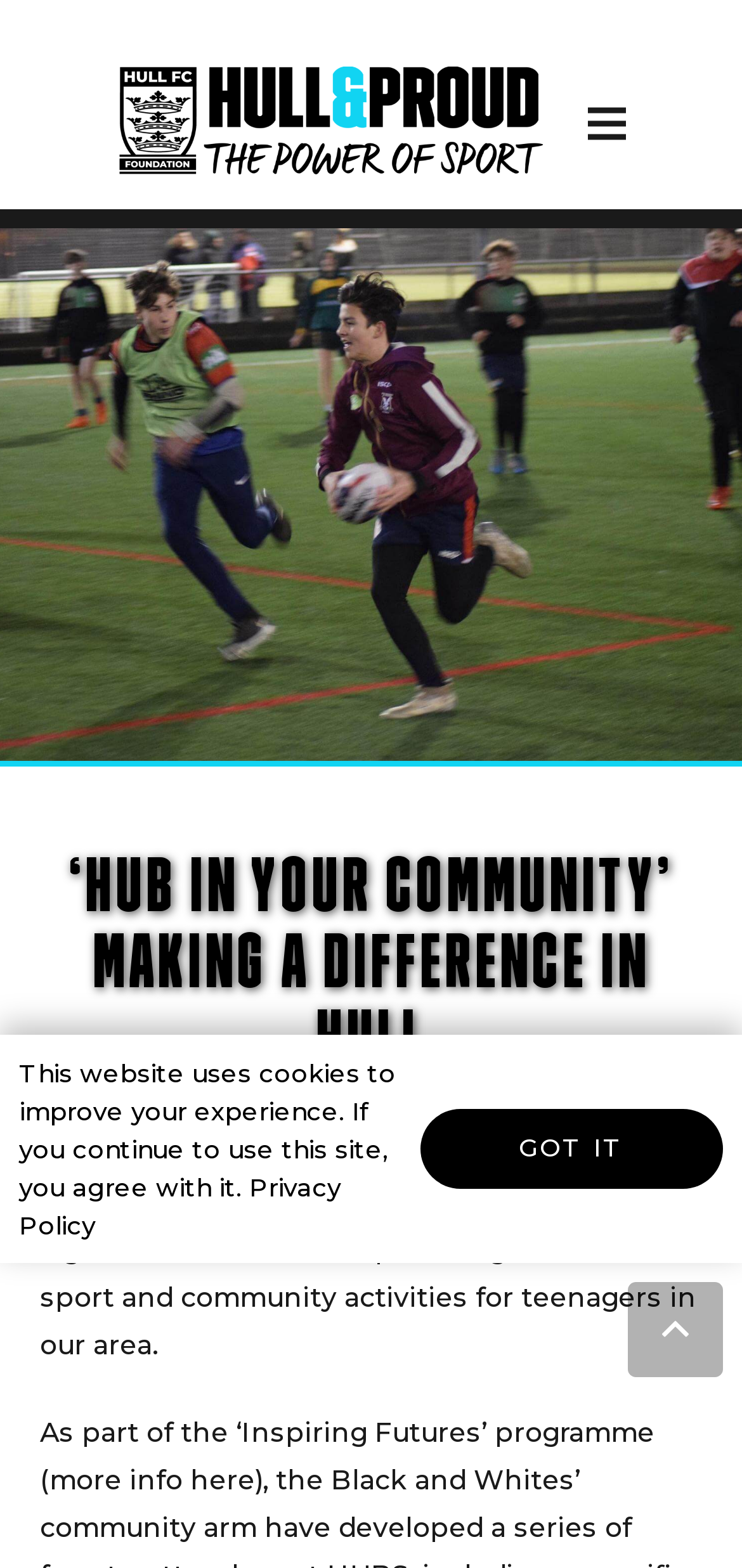What type of activities are being provided by the organization? Please answer the question using a single word or phrase based on the image.

Accessible sport and community activities